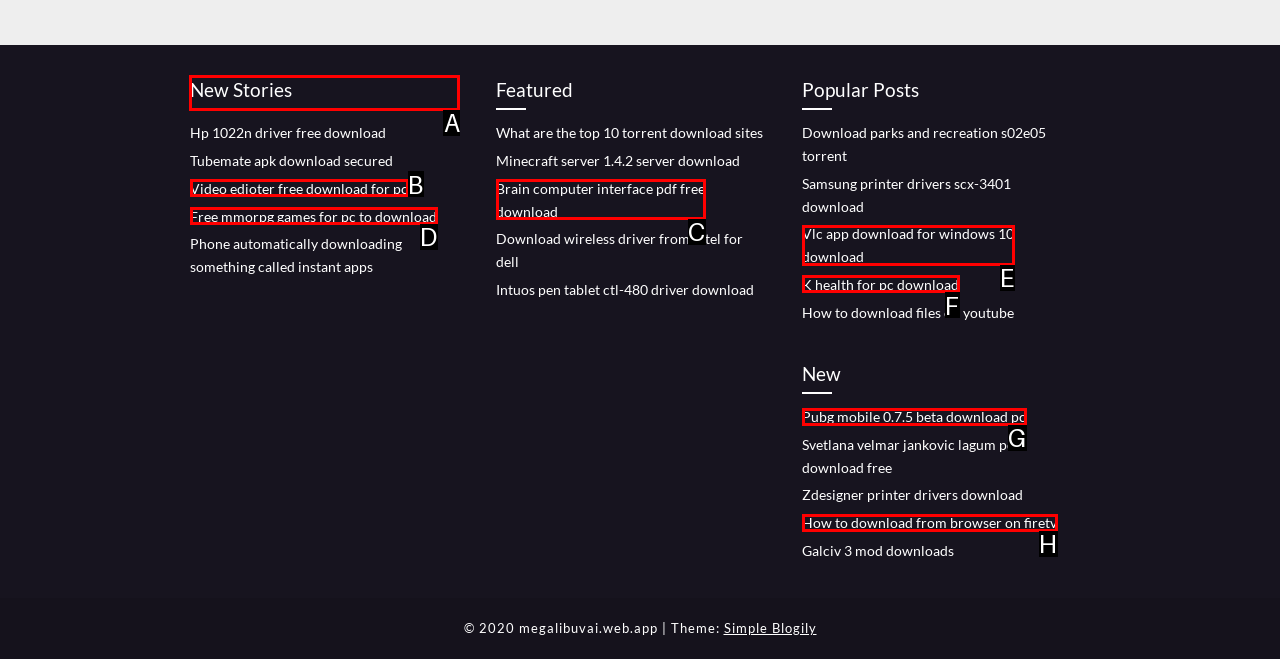To achieve the task: Check 'New Stories', which HTML element do you need to click?
Respond with the letter of the correct option from the given choices.

A